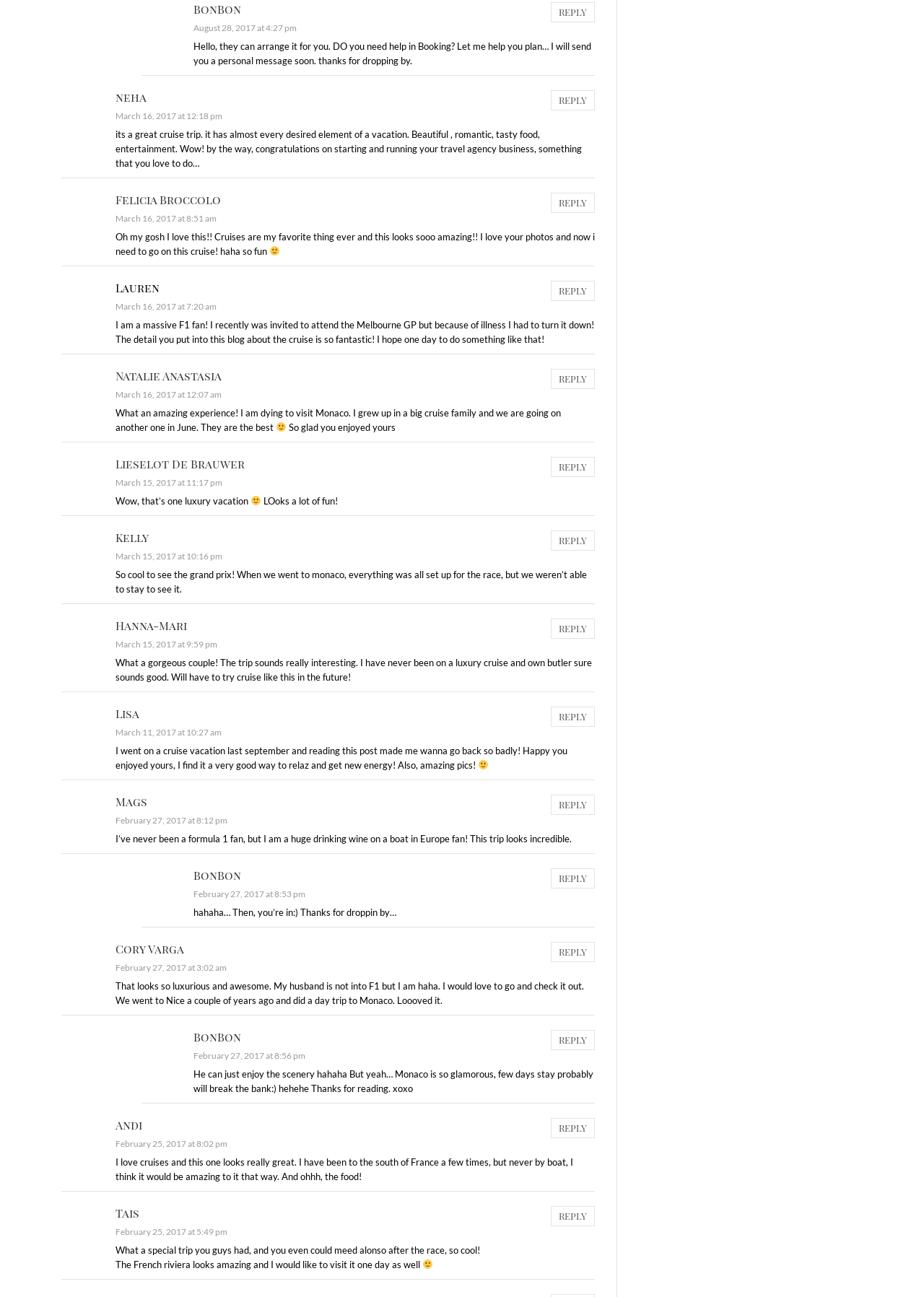Determine the bounding box coordinates for the clickable element to execute this instruction: "Click on the SOLUTIONS link". Provide the coordinates as four float numbers between 0 and 1, i.e., [left, top, right, bottom].

None